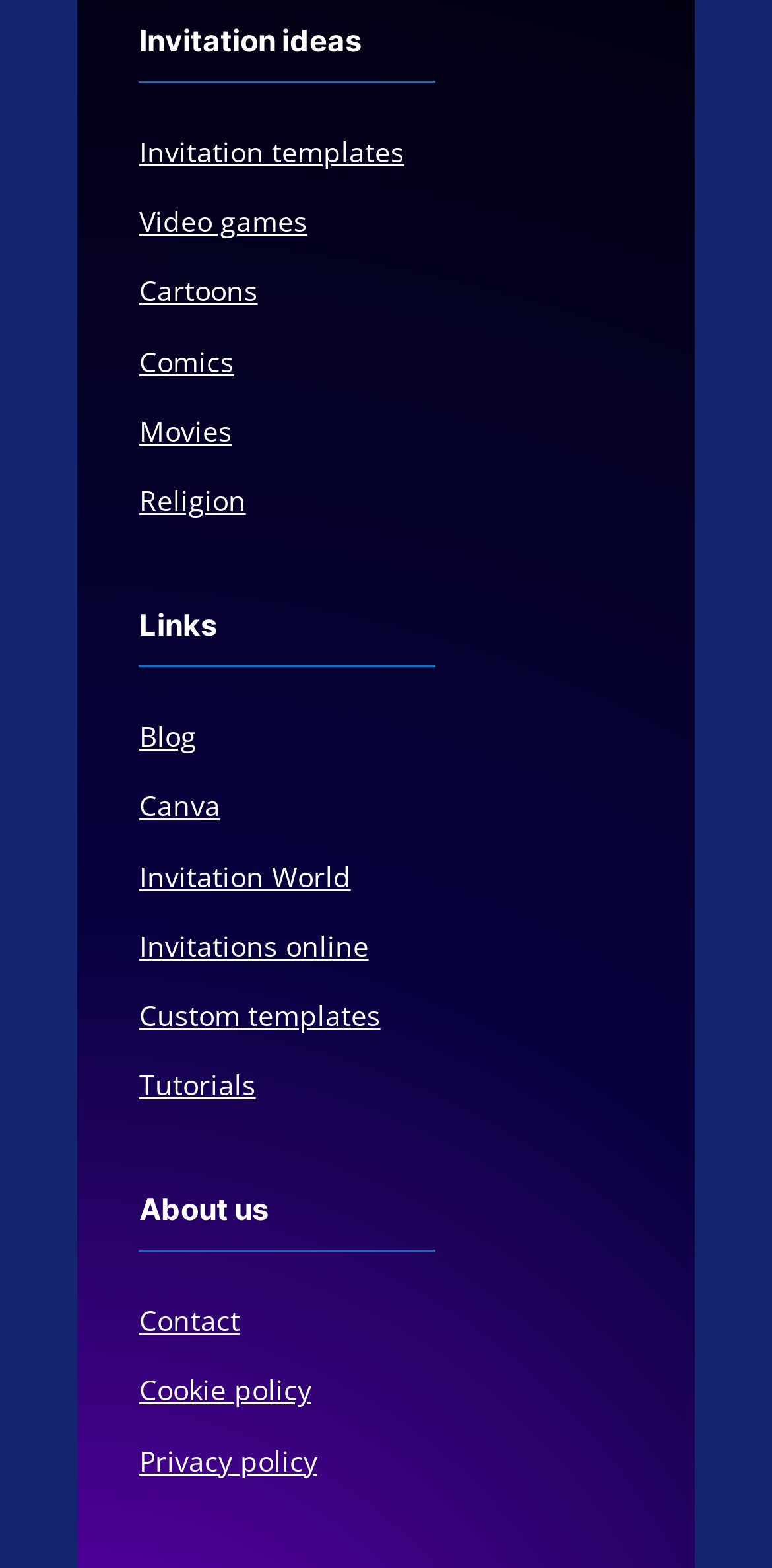What is the first category of invitation ideas? Refer to the image and provide a one-word or short phrase answer.

Video games